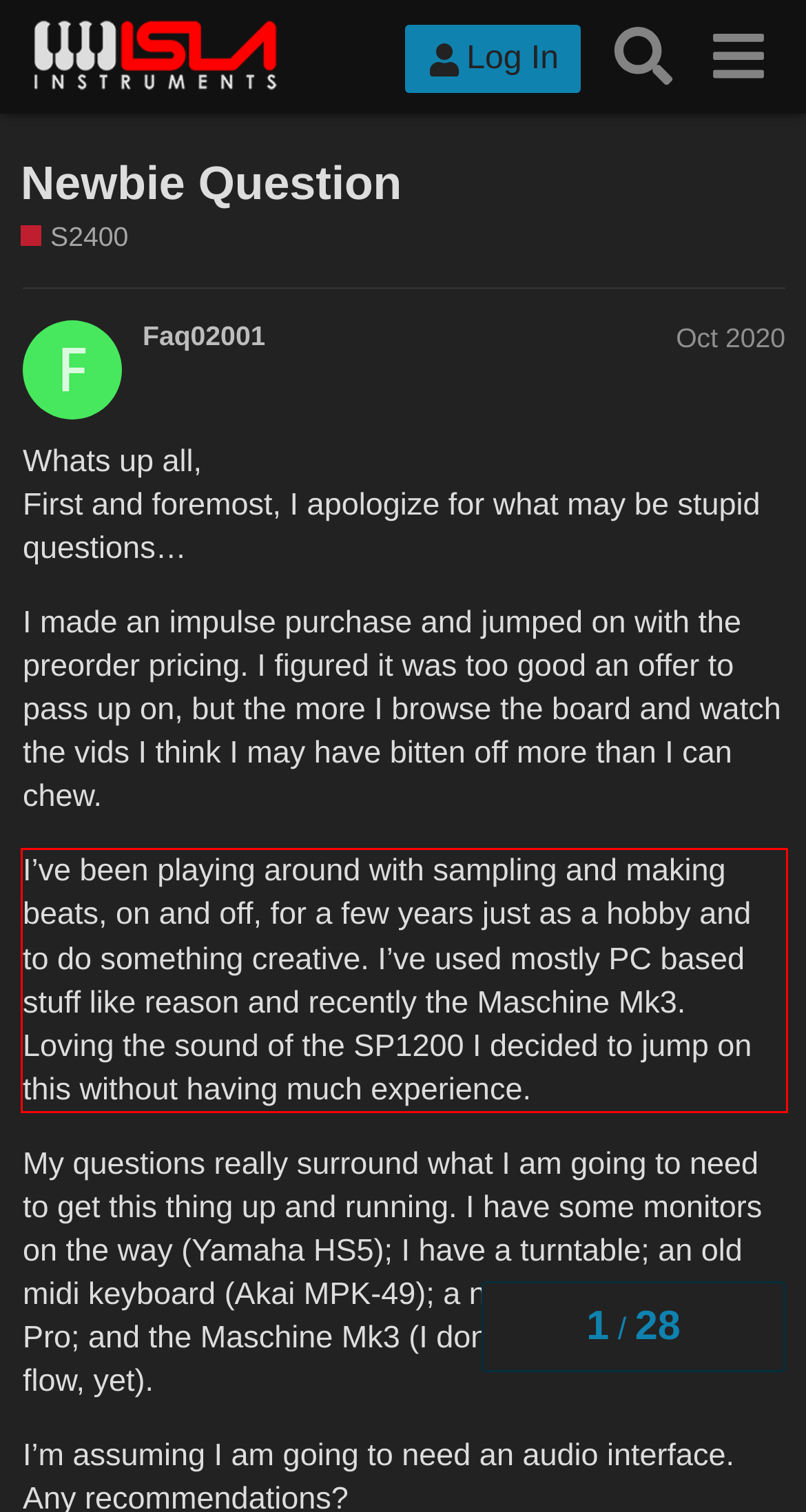You are presented with a screenshot containing a red rectangle. Extract the text found inside this red bounding box.

I’ve been playing around with sampling and making beats, on and off, for a few years just as a hobby and to do something creative. I’ve used mostly PC based stuff like reason and recently the Maschine Mk3. Loving the sound of the SP1200 I decided to jump on this without having much experience.